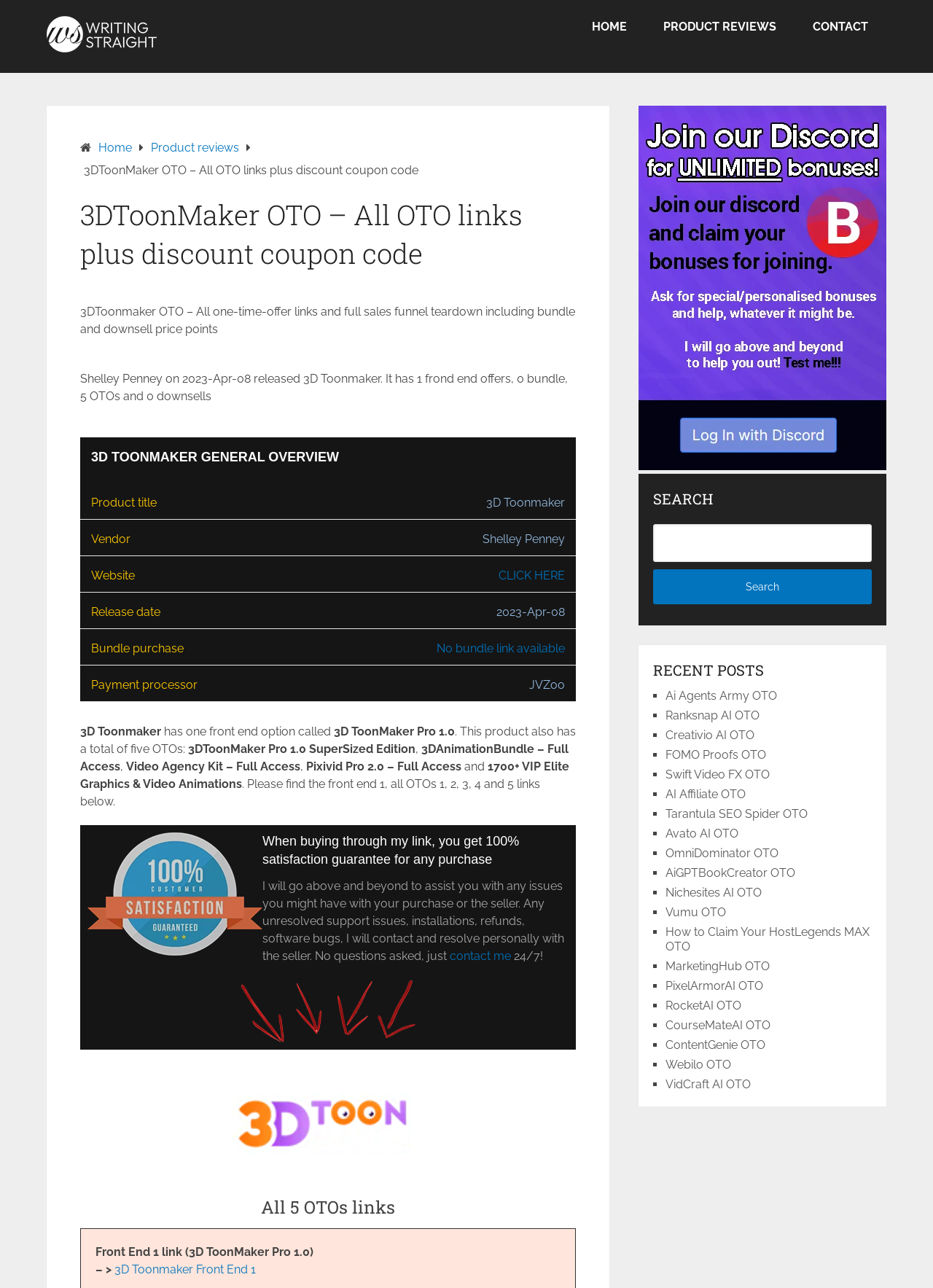What is the release date of 3D Toonmaker?
Refer to the image and offer an in-depth and detailed answer to the question.

I found the release date by looking at the text content of the element with bounding box coordinates [0.532, 0.469, 0.605, 0.48], which is '2023-Apr-08'.